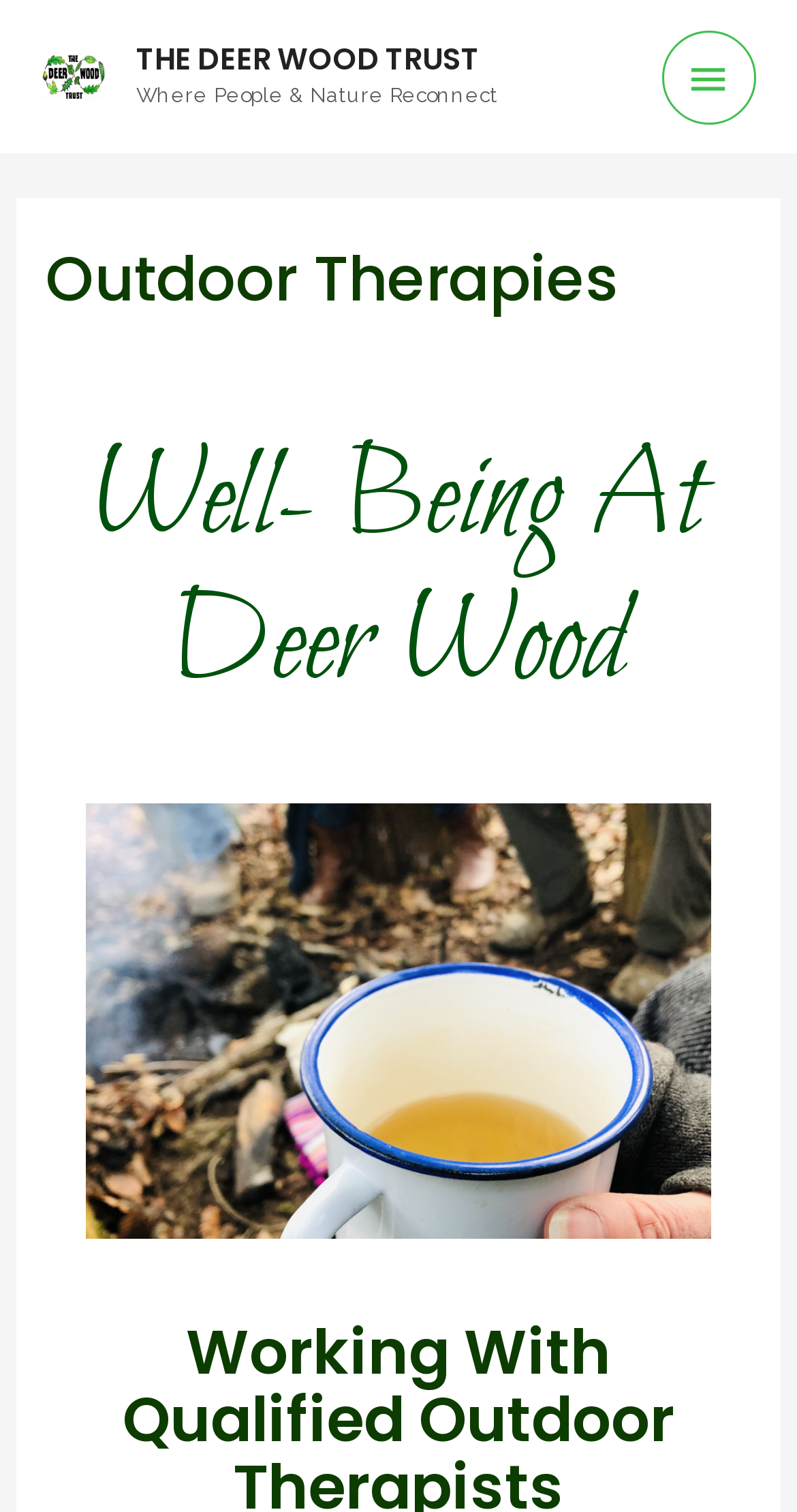Answer succinctly with a single word or phrase:
What is the purpose of the button with a menu icon?

To open the main menu